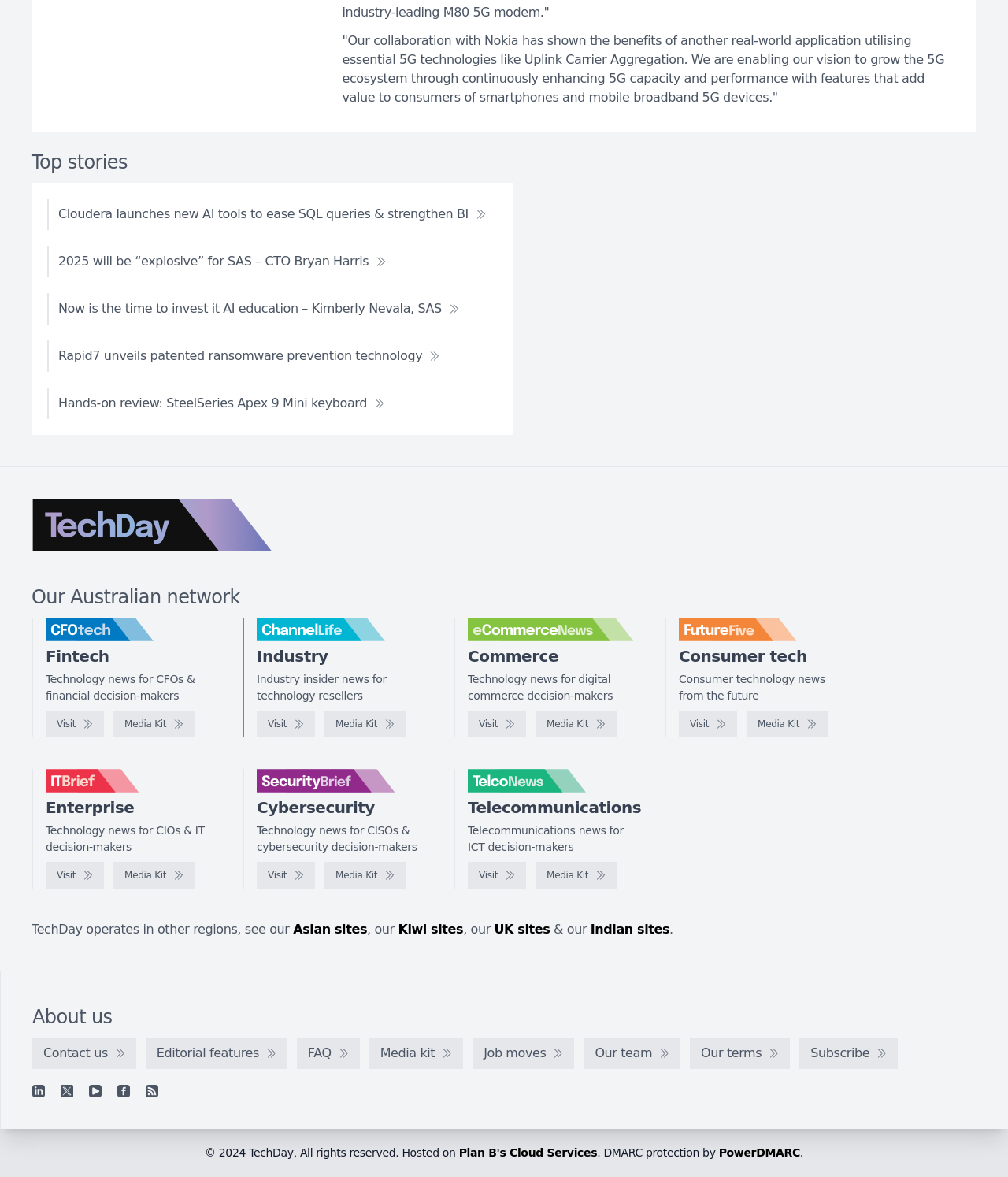Please locate the bounding box coordinates of the element's region that needs to be clicked to follow the instruction: "Explore the Australian network". The bounding box coordinates should be provided as four float numbers between 0 and 1, i.e., [left, top, right, bottom].

[0.031, 0.498, 0.238, 0.517]